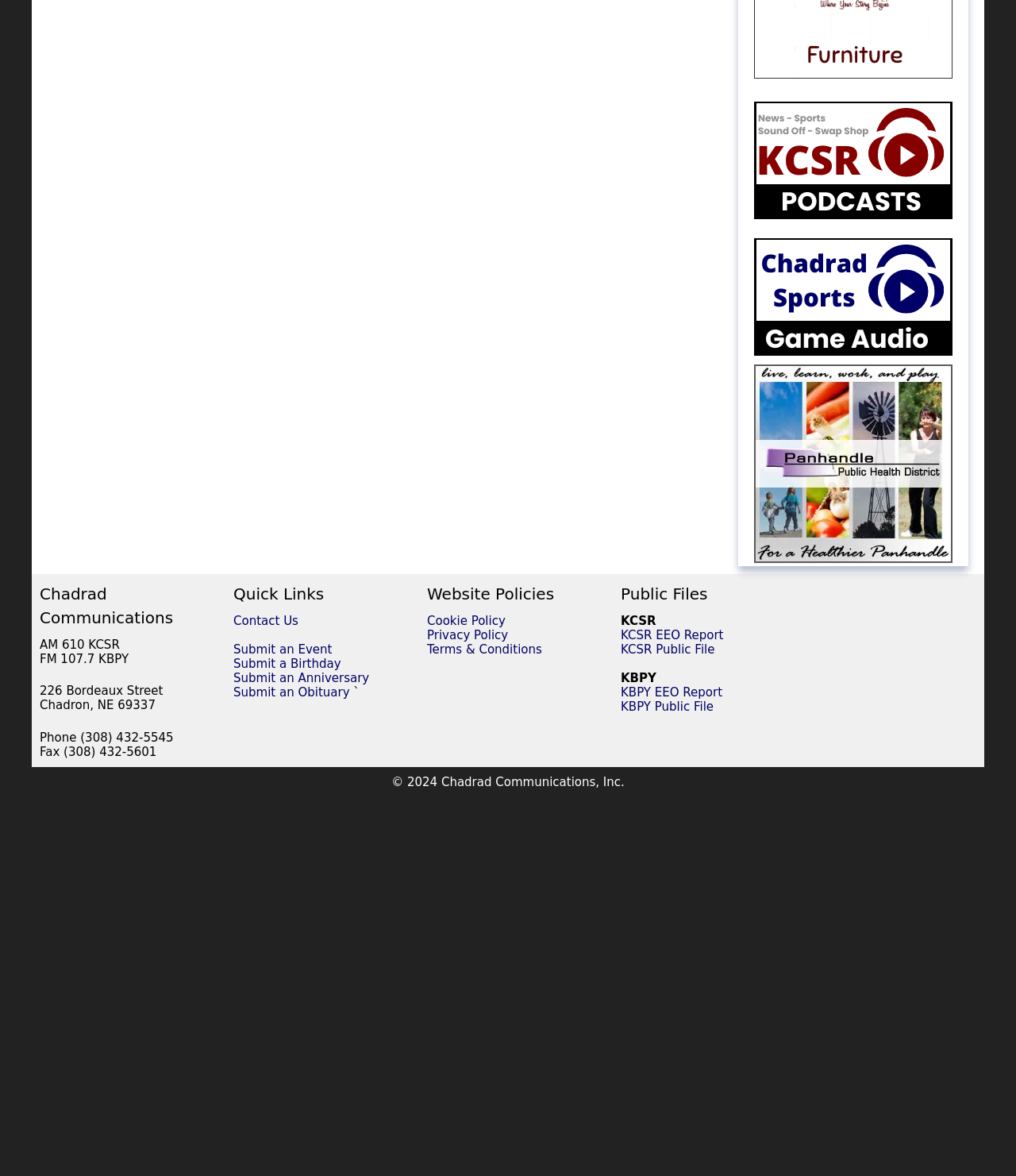Identify the bounding box for the element characterized by the following description: "Cookie Policy".

[0.42, 0.522, 0.498, 0.534]